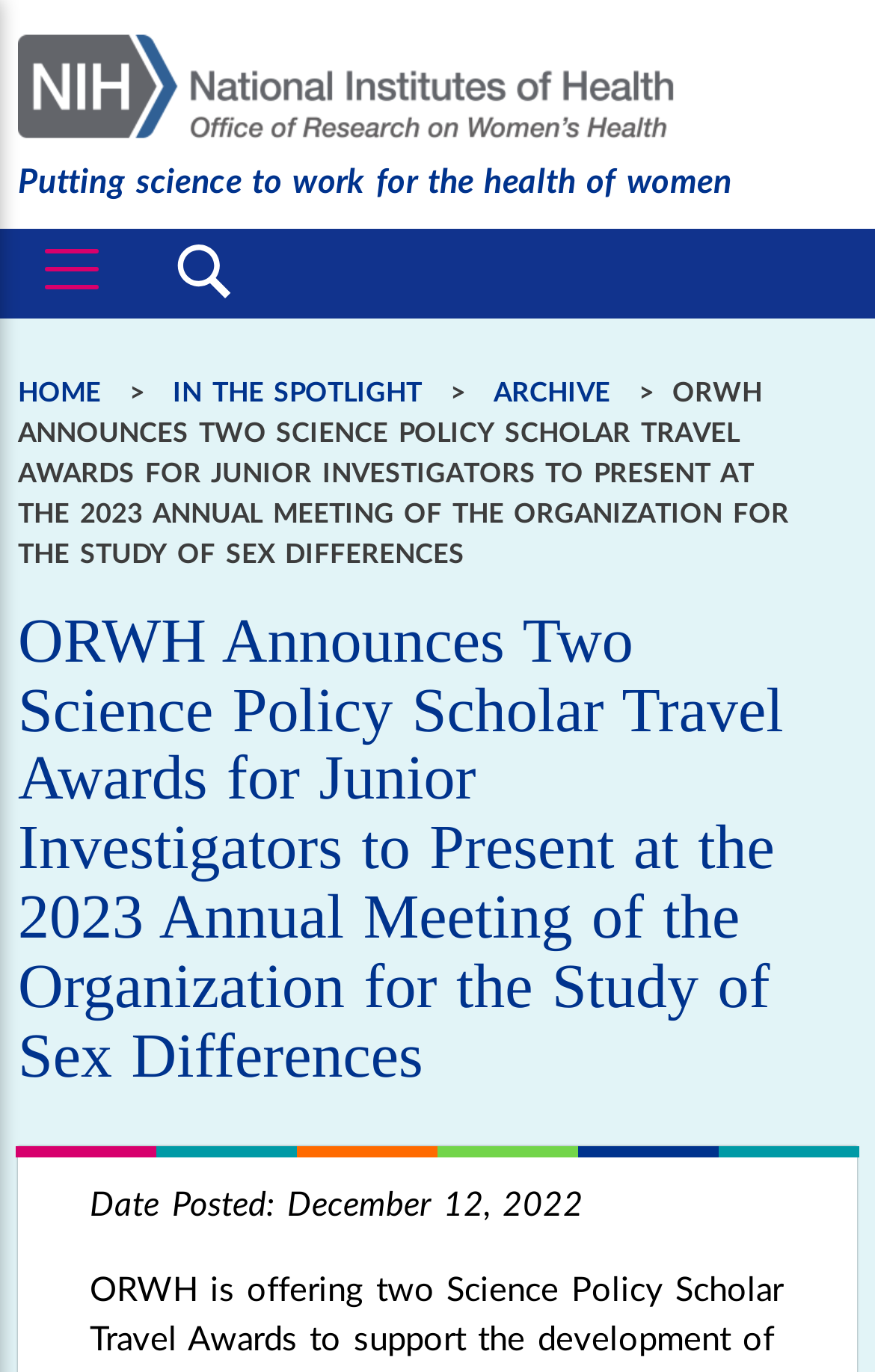Given the description Get in touch, predict the bounding box coordinates of the UI element. Ensure the coordinates are in the format (top-left x, top-left y, bottom-right x, bottom-right y) and all values are between 0 and 1.

None